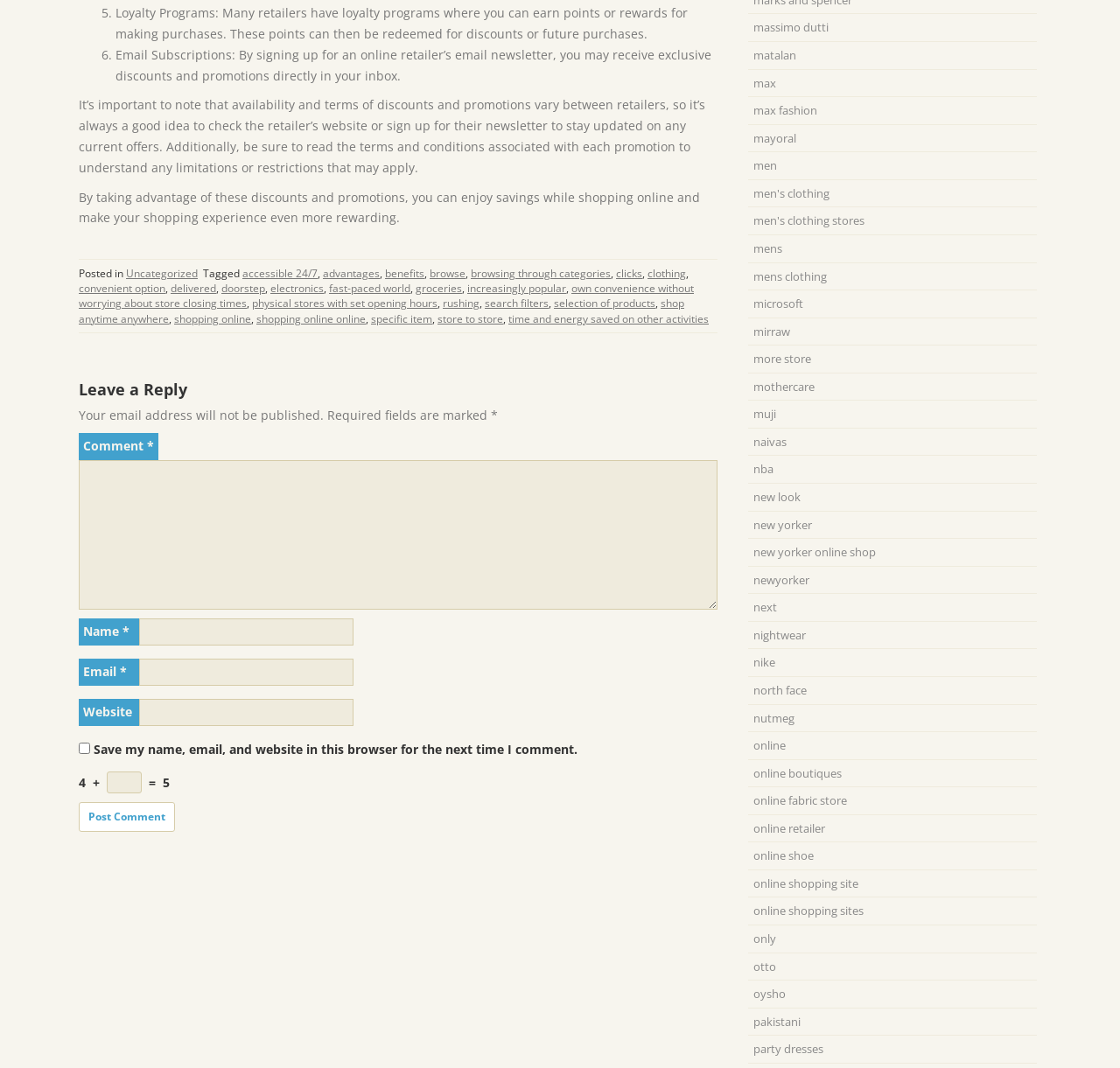What can be subscribed to receive exclusive discounts?
Please answer the question with a detailed and comprehensive explanation.

The webpage suggests that subscribing to an online retailer's email newsletter can provide customers with exclusive discounts and promotions.